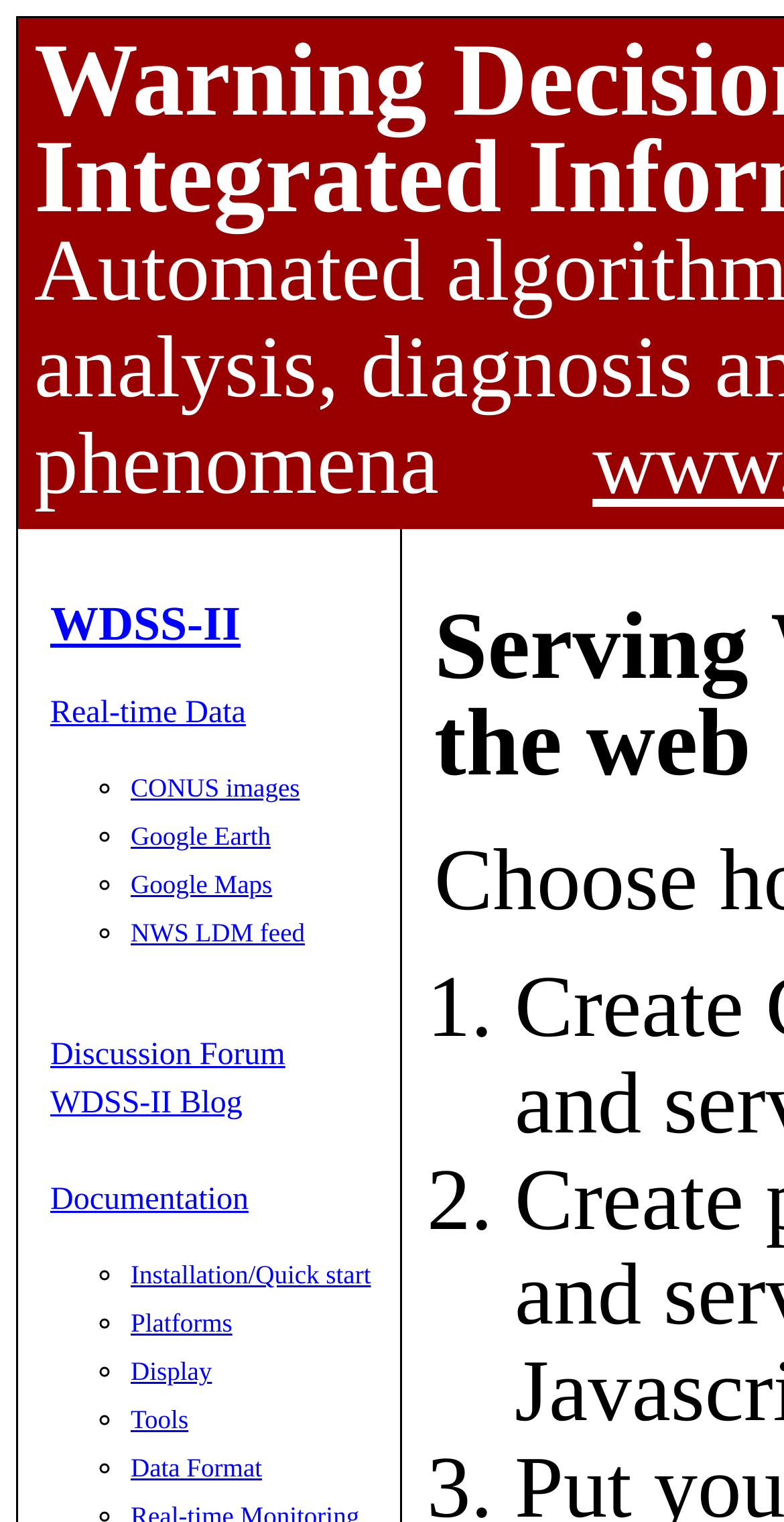Provide a one-word or short-phrase response to the question:
What is the second link from the top?

Real-time Data